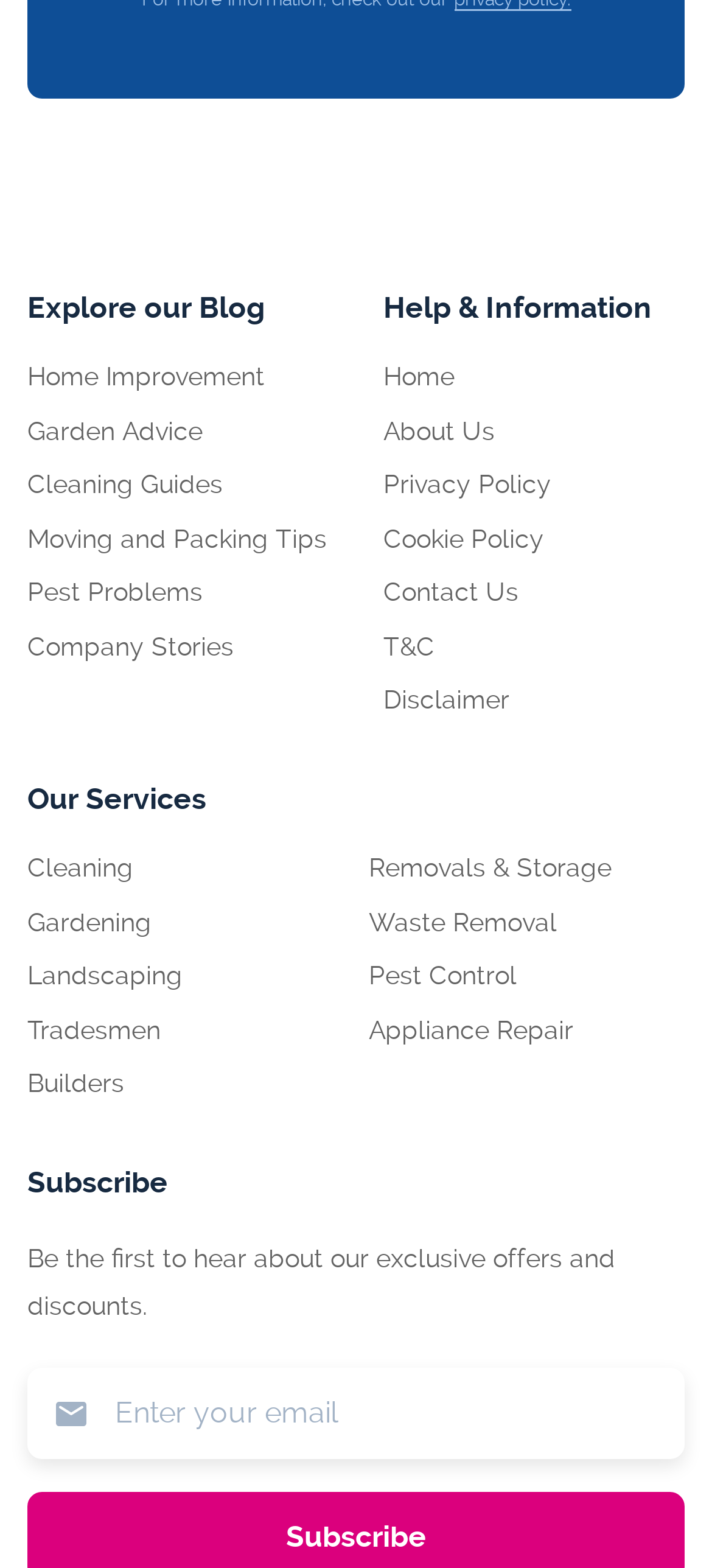For the following element description, predict the bounding box coordinates in the format (top-left x, top-left y, bottom-right x, bottom-right y). All values should be floating point numbers between 0 and 1. Description: Removals & Storage

[0.518, 0.544, 0.859, 0.563]